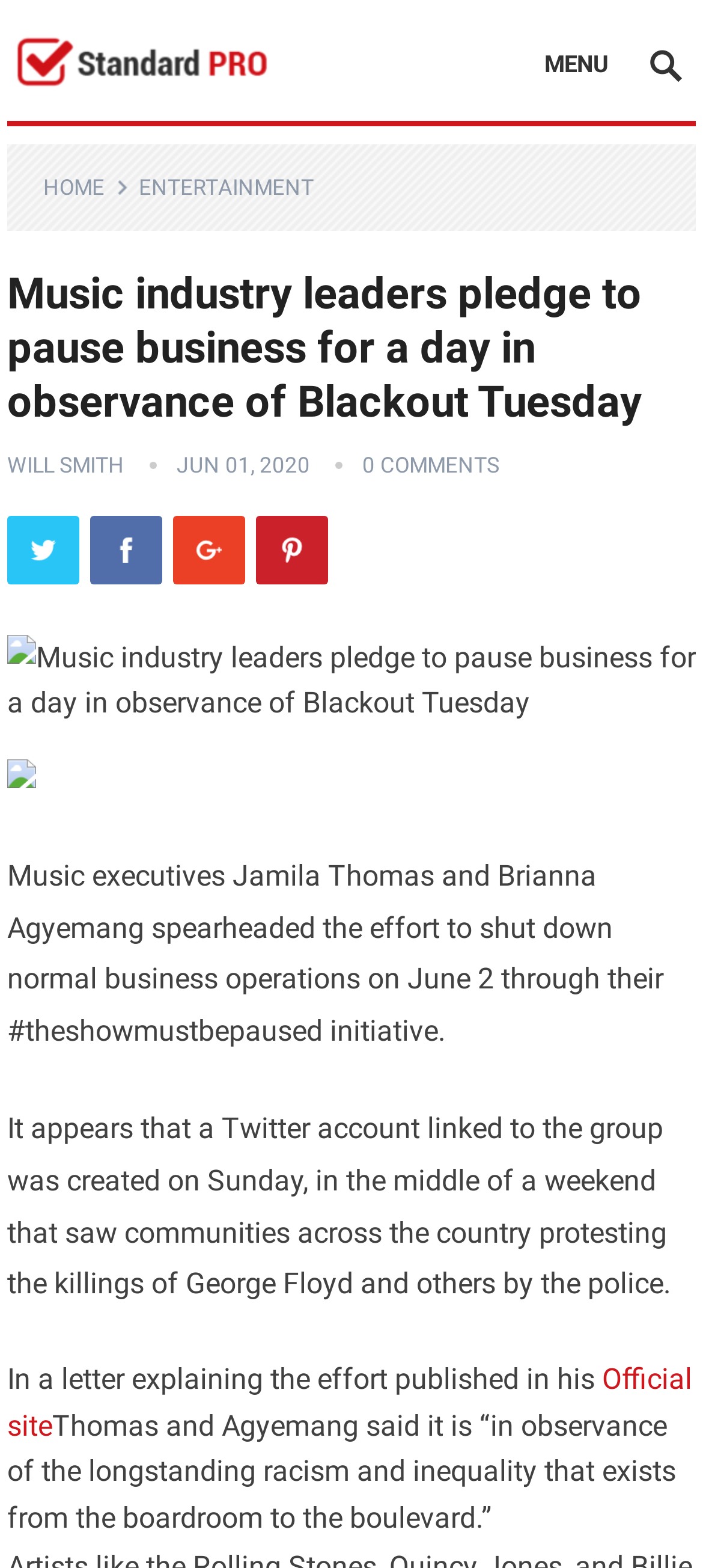Locate the headline of the webpage and generate its content.

Music industry leaders pledge to pause business for a day in observance of Blackout Tuesday